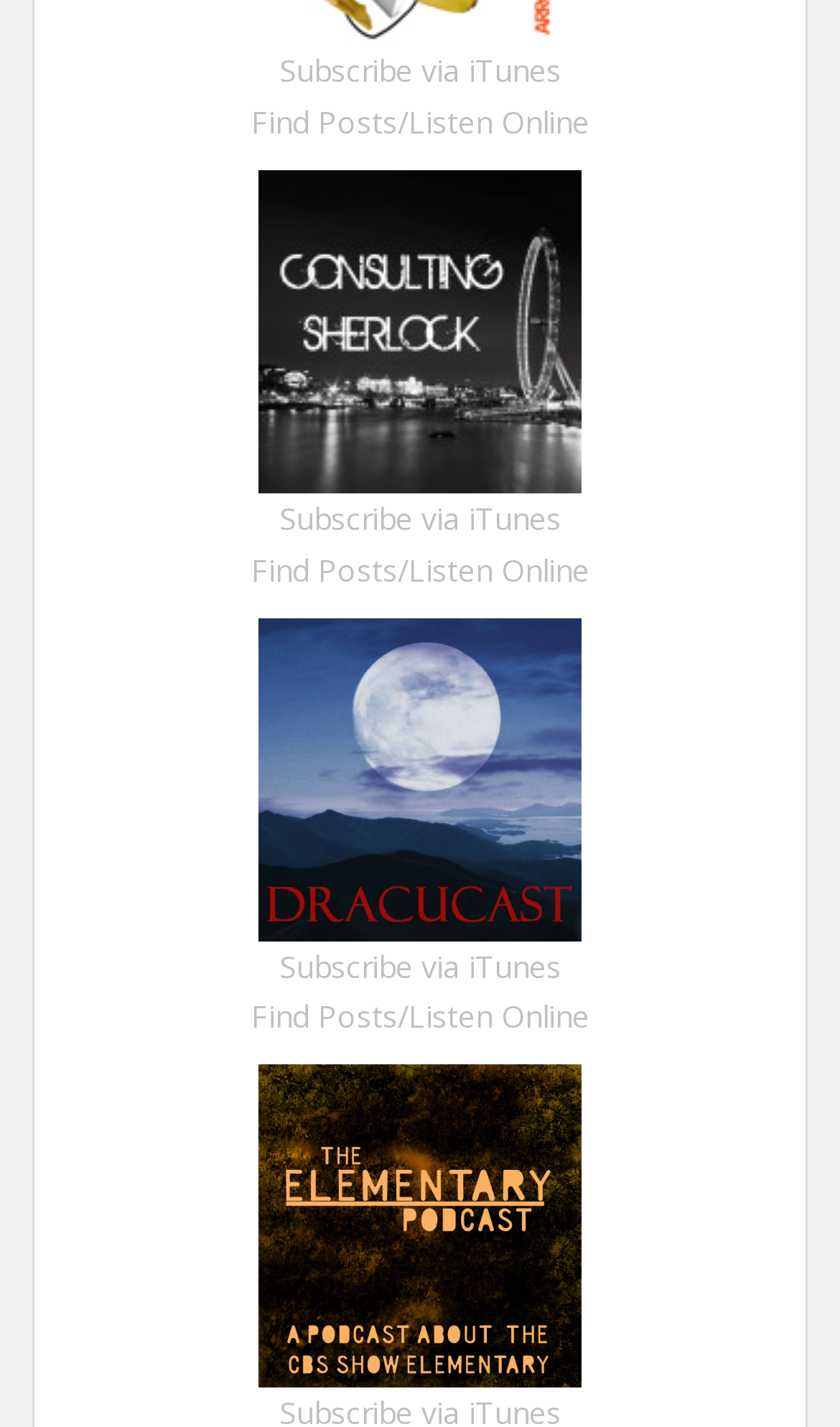Please specify the bounding box coordinates of the clickable region to carry out the following instruction: "Go back to previous page". The coordinates should be four float numbers between 0 and 1, in the format [left, top, right, bottom].

None